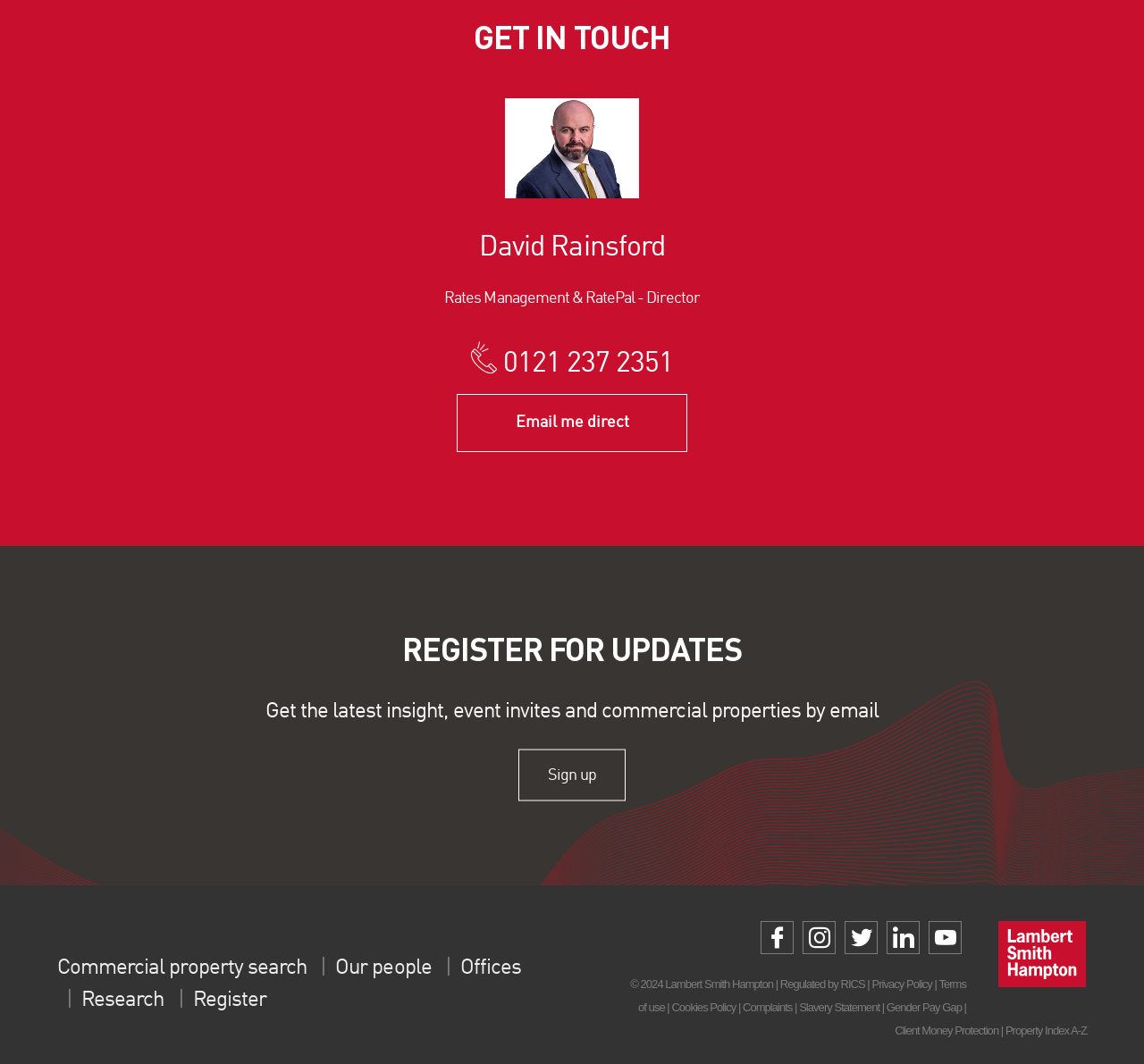What is the profession of the person in the photo? Based on the screenshot, please respond with a single word or phrase.

Director